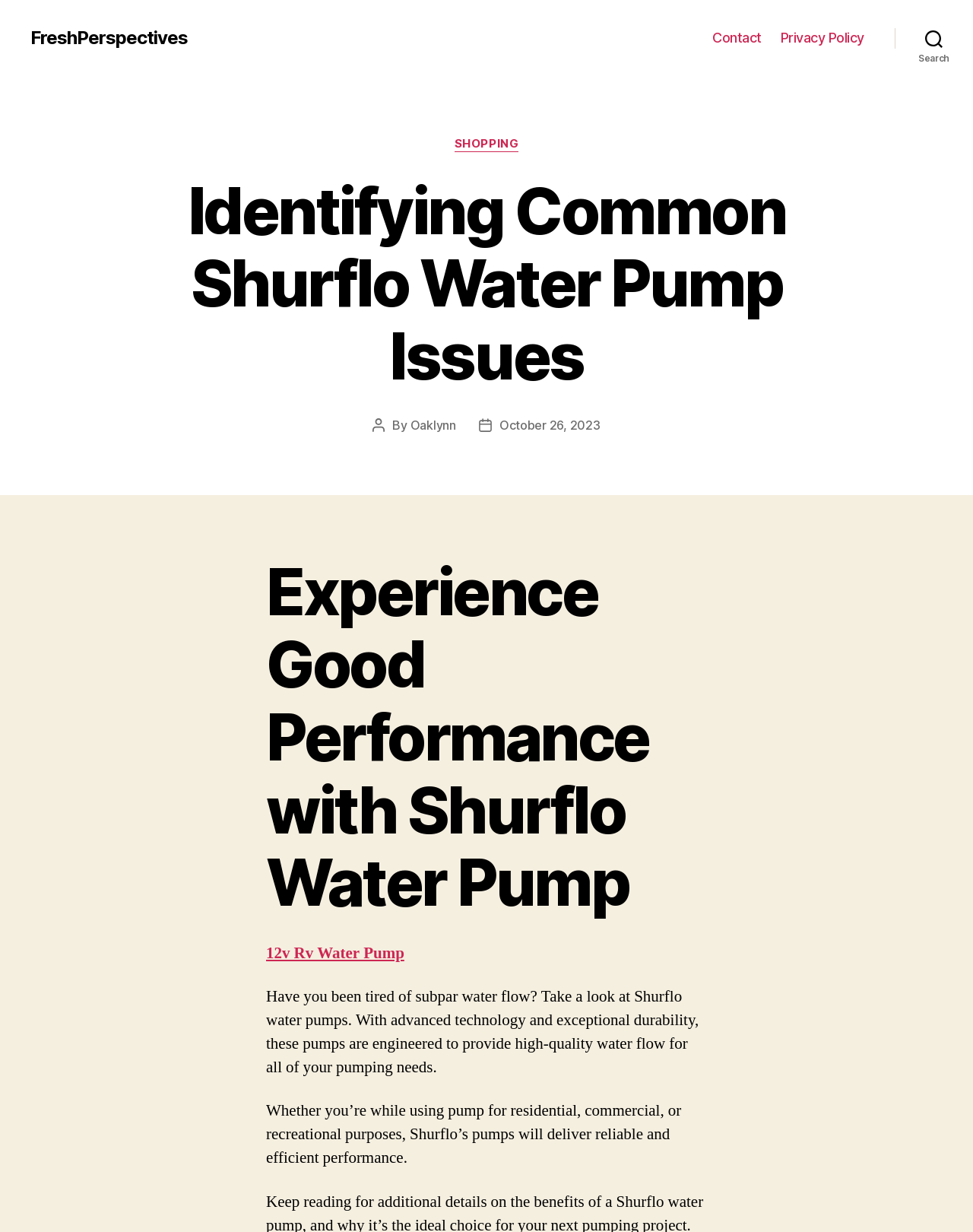Respond to the question below with a single word or phrase:
What type of water pump is mentioned?

Shurflo water pump